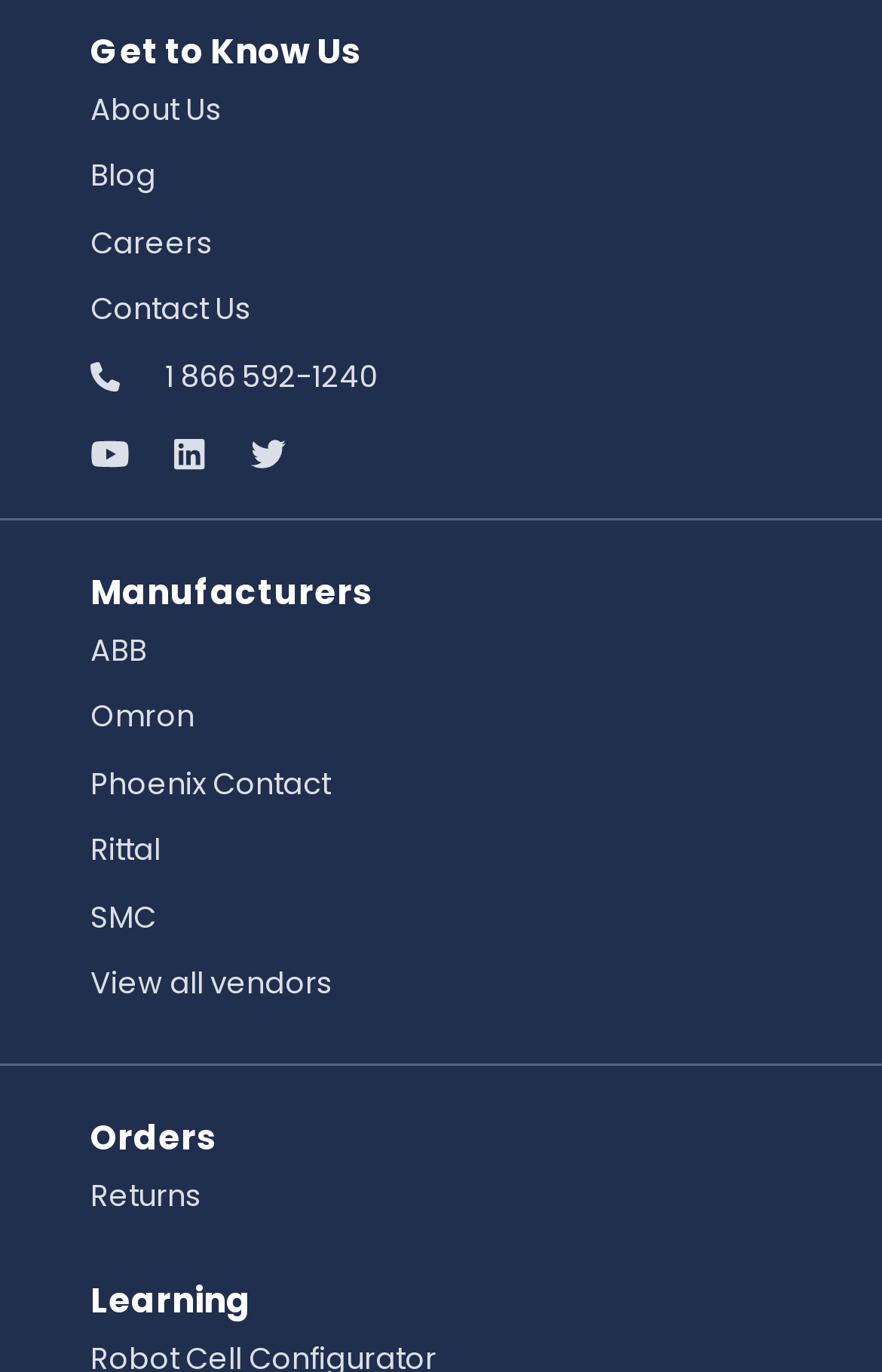Please determine the bounding box coordinates of the clickable area required to carry out the following instruction: "Check the author information of 'Shoulga,M. V.'". The coordinates must be four float numbers between 0 and 1, represented as [left, top, right, bottom].

None